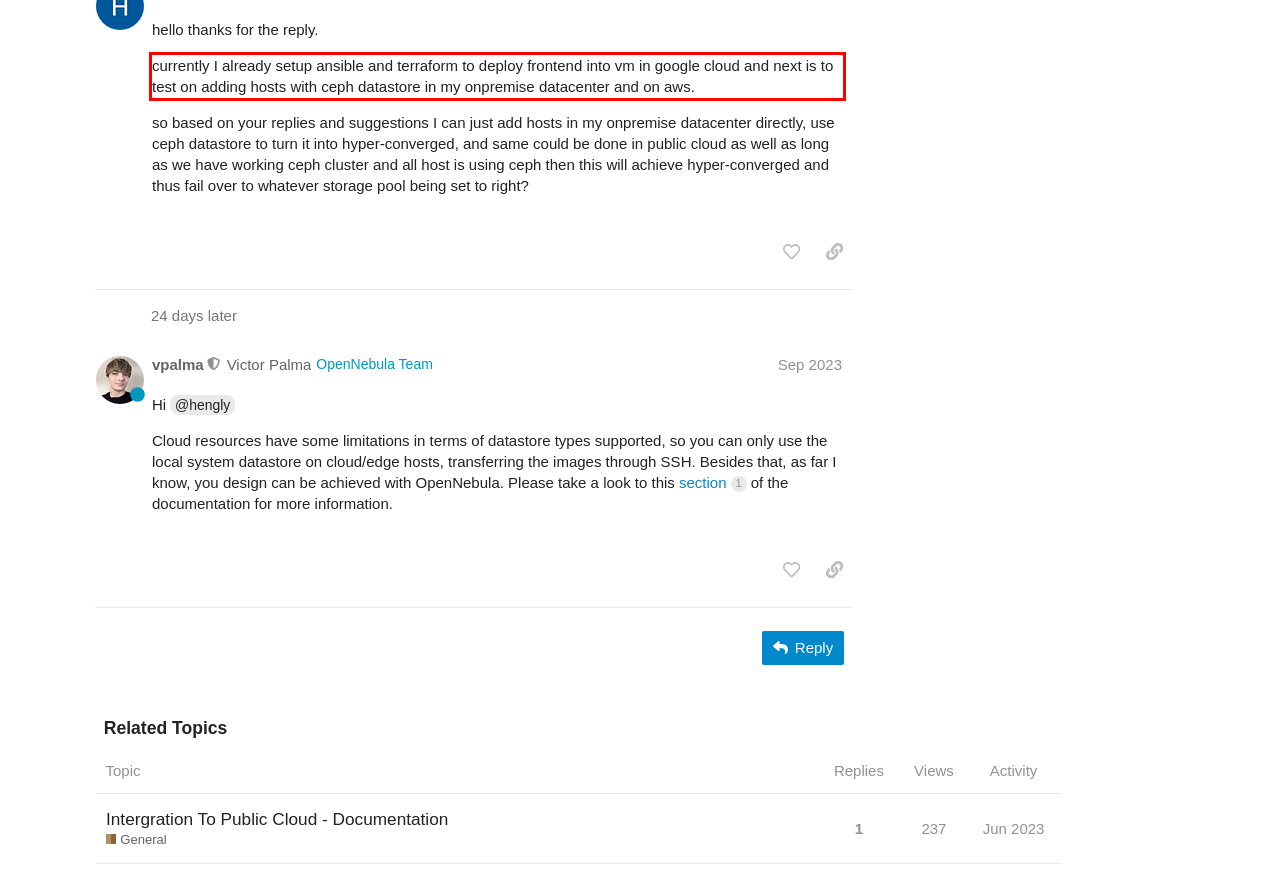Given a screenshot of a webpage containing a red bounding box, perform OCR on the text within this red bounding box and provide the text content.

currently I already setup ansible and terraform to deploy frontend into vm in google cloud and next is to test on adding hosts with ceph datastore in my onpremise datacenter and on aws.